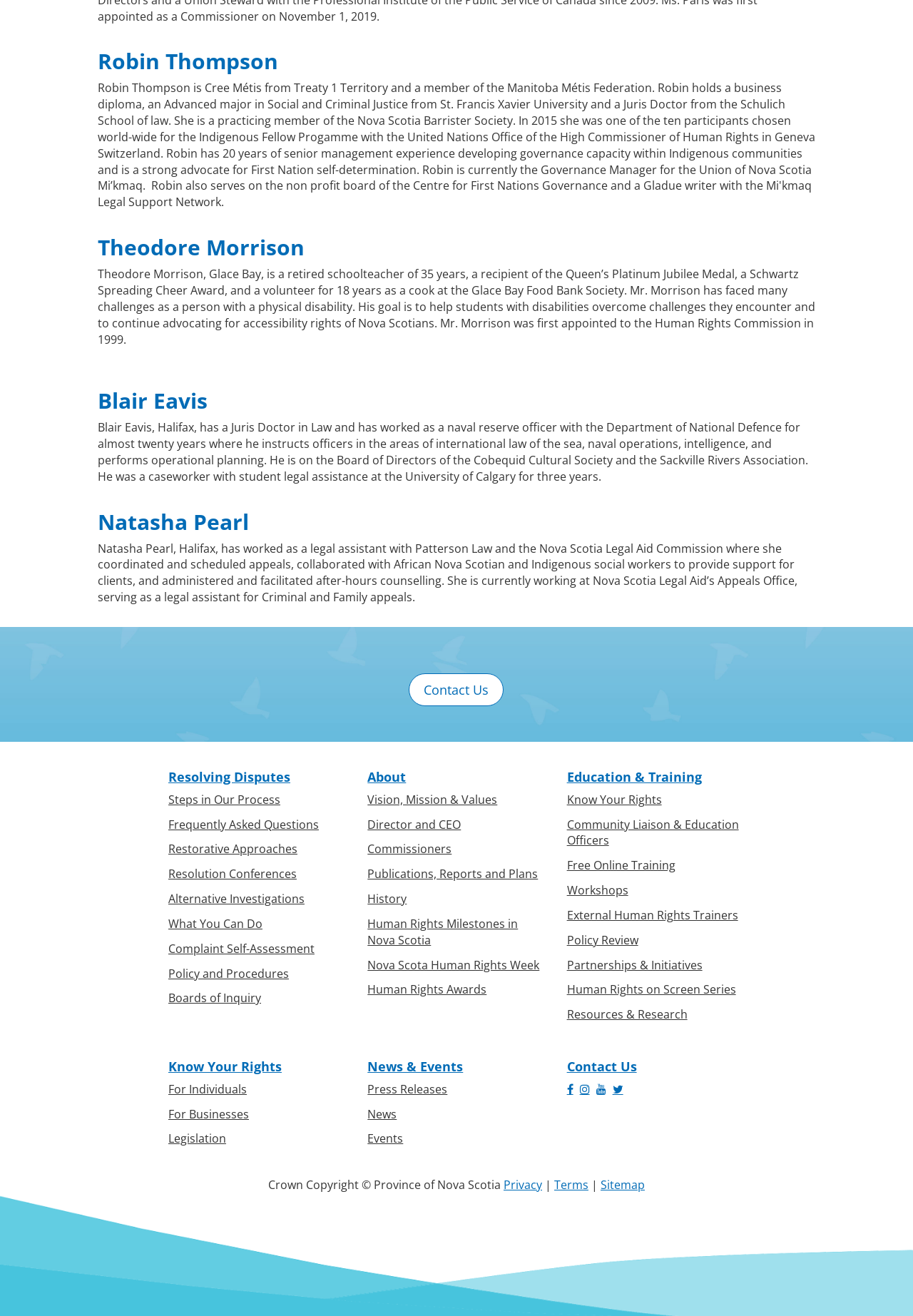Reply to the question with a single word or phrase:
What is the link 'Contact Us' used for?

to contact the organization